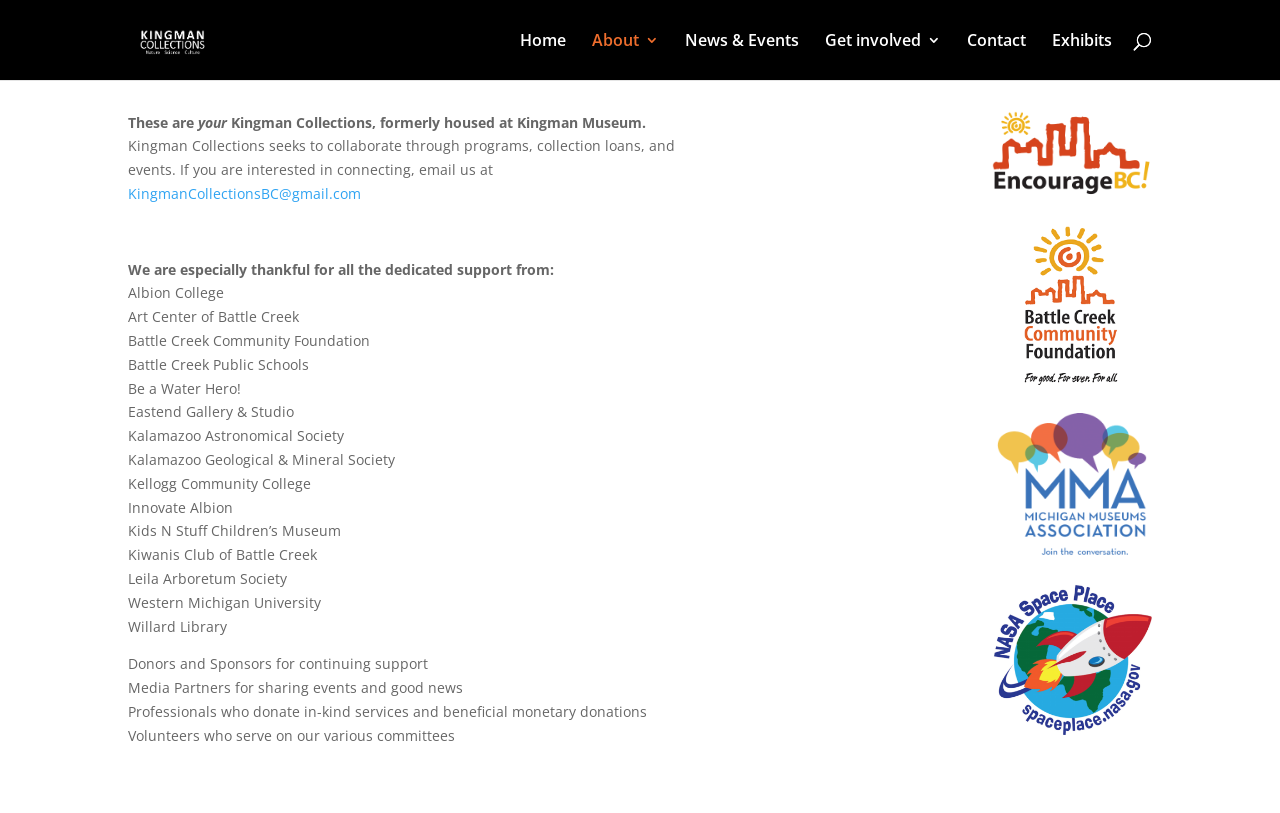Mark the bounding box of the element that matches the following description: "alt="Kingman Collections"".

[0.103, 0.035, 0.223, 0.059]